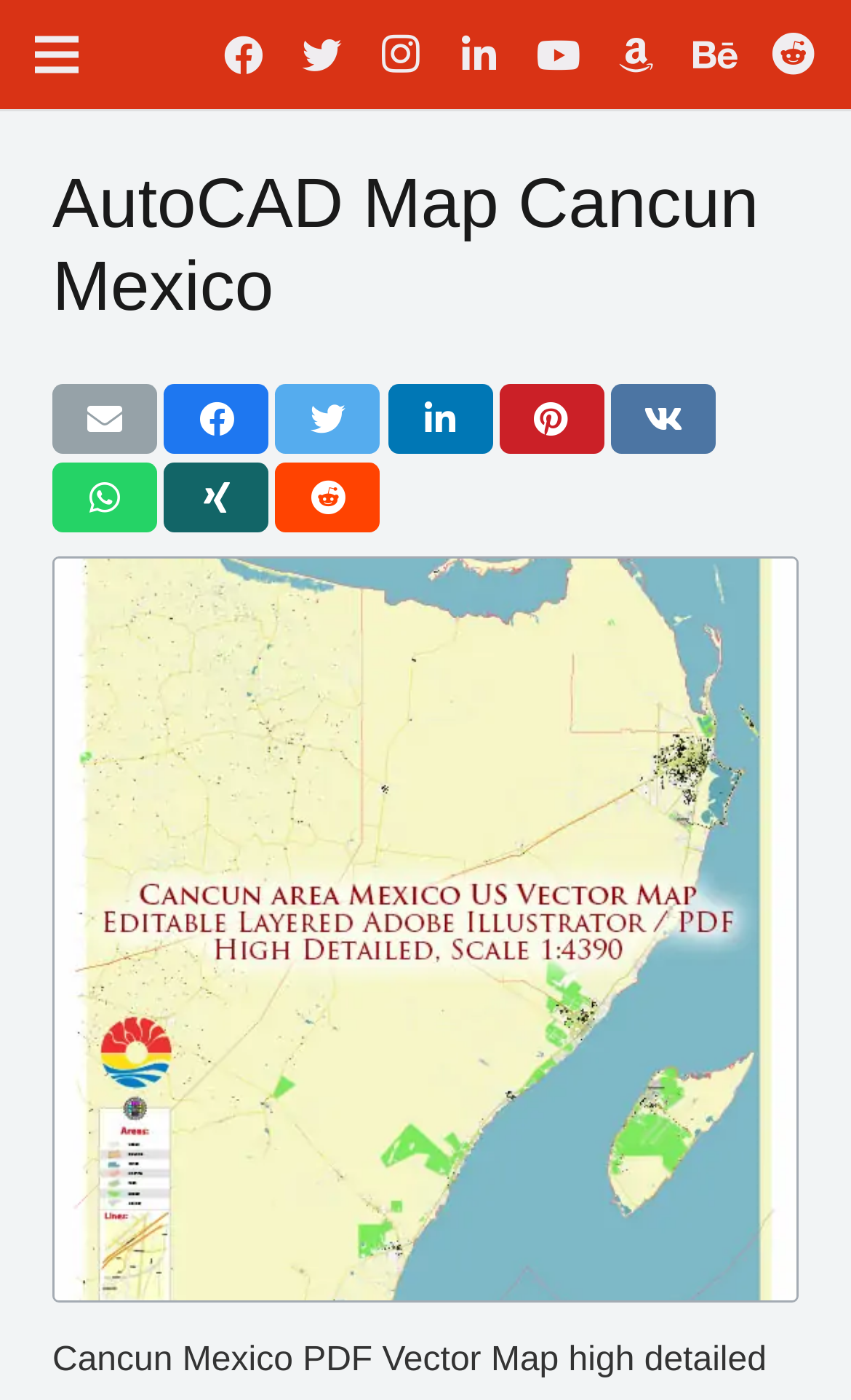Provide a brief response to the question below using a single word or phrase: 
What is the purpose of the 'Email this' link?

Share content via email